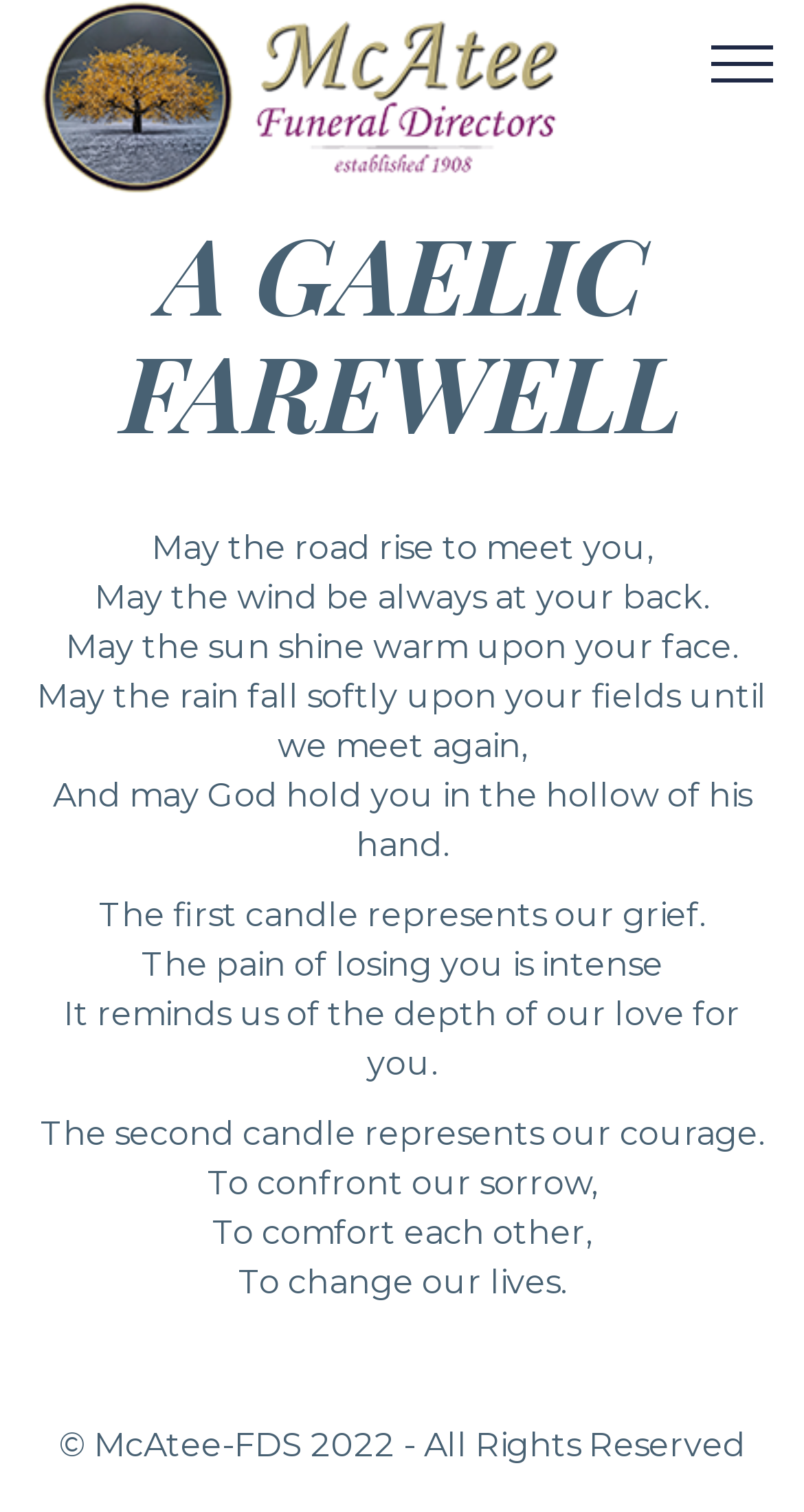What is the theme of the poem? From the image, respond with a single word or brief phrase.

Farewell